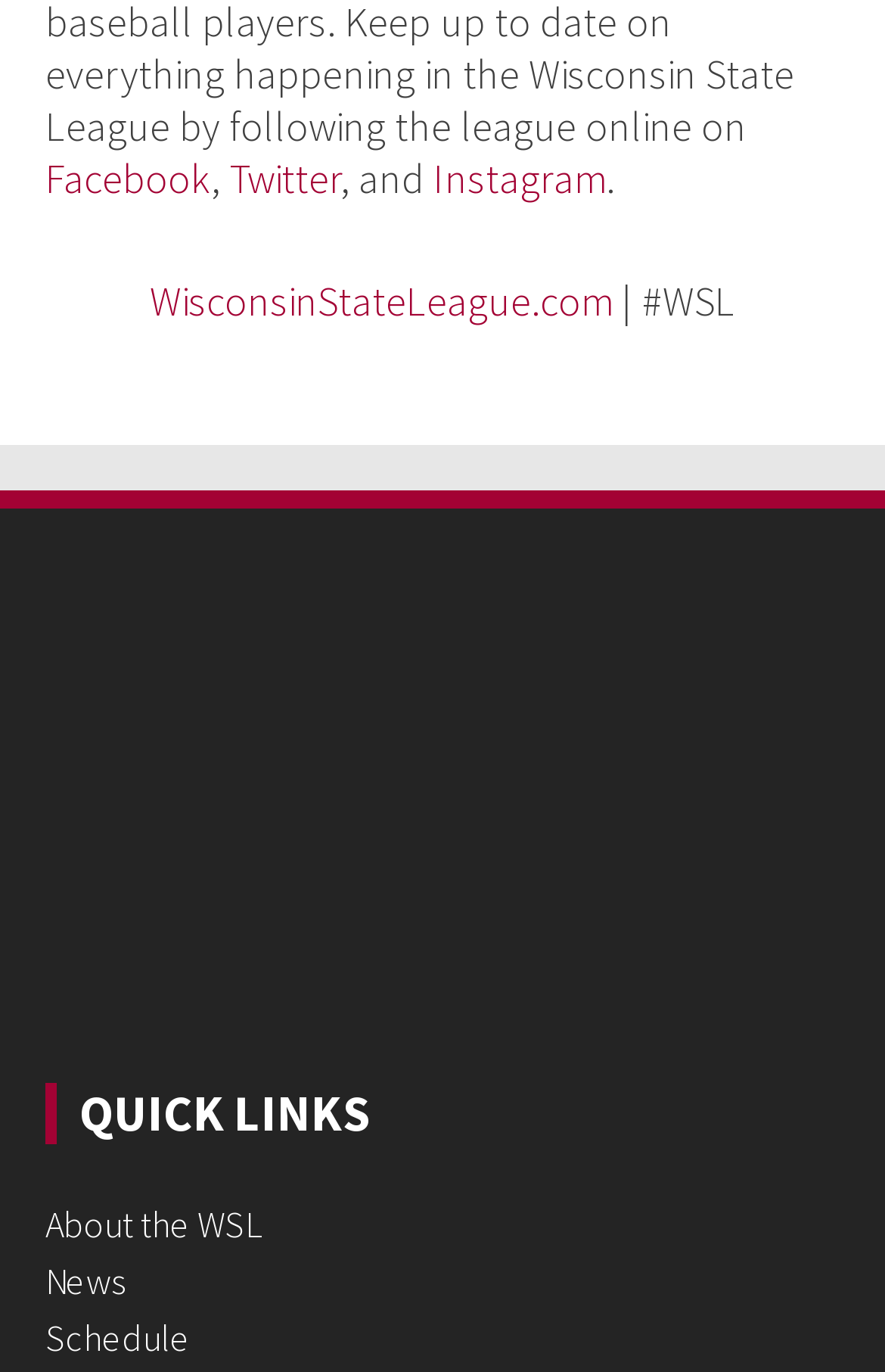Please give the bounding box coordinates of the area that should be clicked to fulfill the following instruction: "Check the schedule". The coordinates should be in the format of four float numbers from 0 to 1, i.e., [left, top, right, bottom].

[0.051, 0.958, 0.936, 0.992]